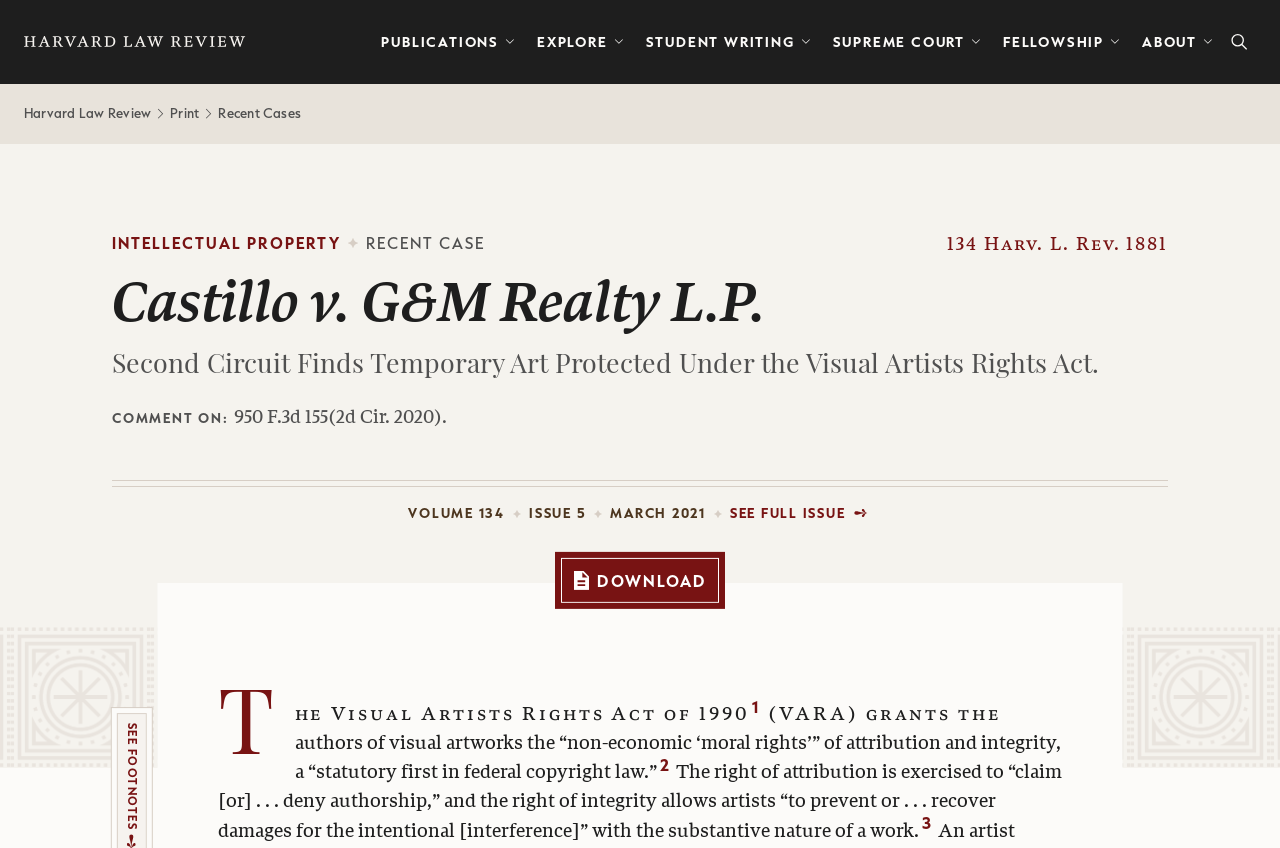What is the name of the court that made a ruling mentioned in this article?
Use the information from the image to give a detailed answer to the question.

The article mentions a ruling made by the Second Circuit, which is a federal appeals court. This court's ruling is discussed in the context of the Visual Artists Rights Act.